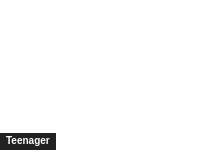What is the topic of the accompanying text?
Please provide a comprehensive answer based on the contents of the image.

The context of the graphic invites readers to explore further into the topic of '7 Highly Effective Habits of Teens' found in the text, which is related to fostering effective habits during the formative teenage years.